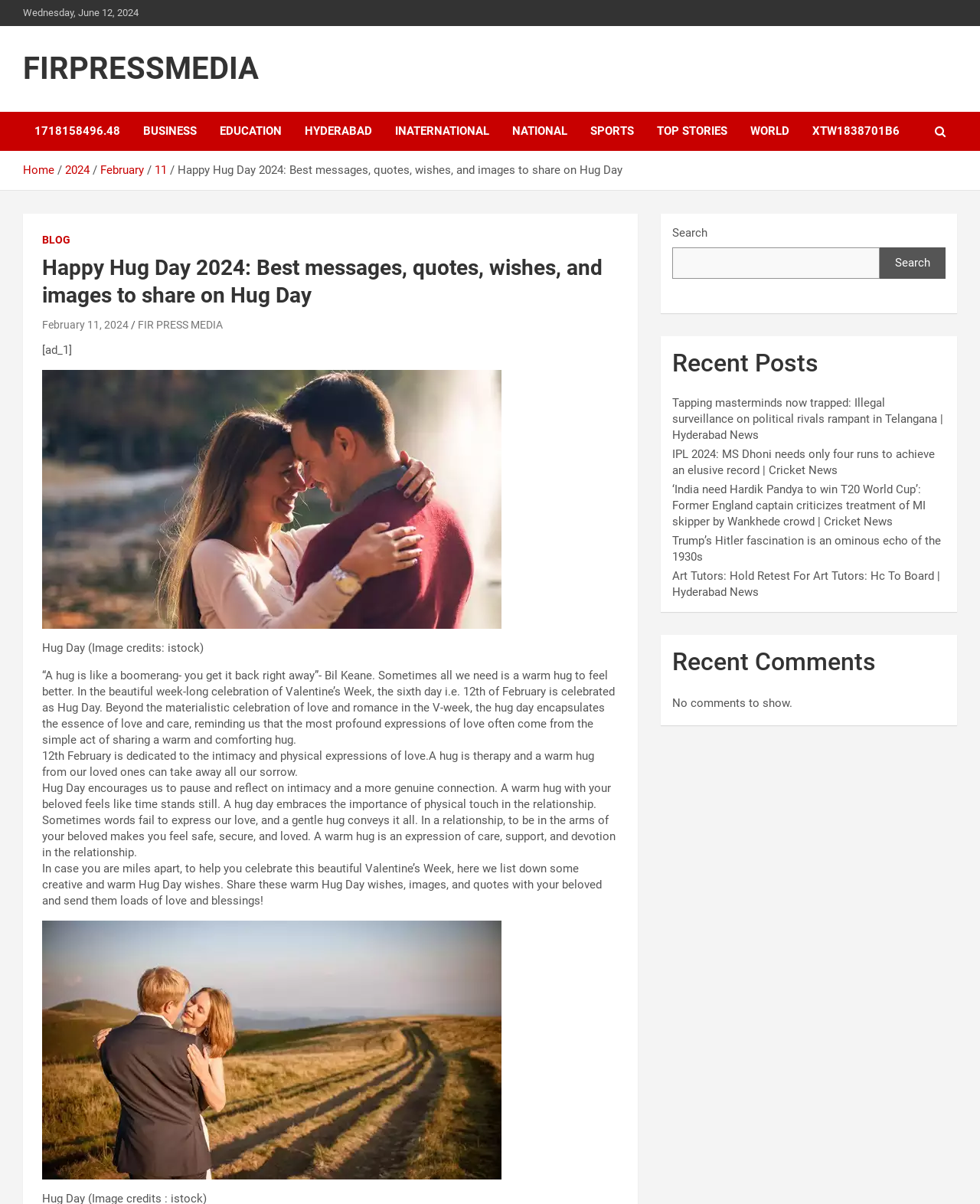From the image, can you give a detailed response to the question below:
What is the date displayed at the top of the webpage?

I found the date by looking at the top of the webpage, where it is displayed in a static text element with a bounding box coordinate of [0.023, 0.006, 0.141, 0.015].